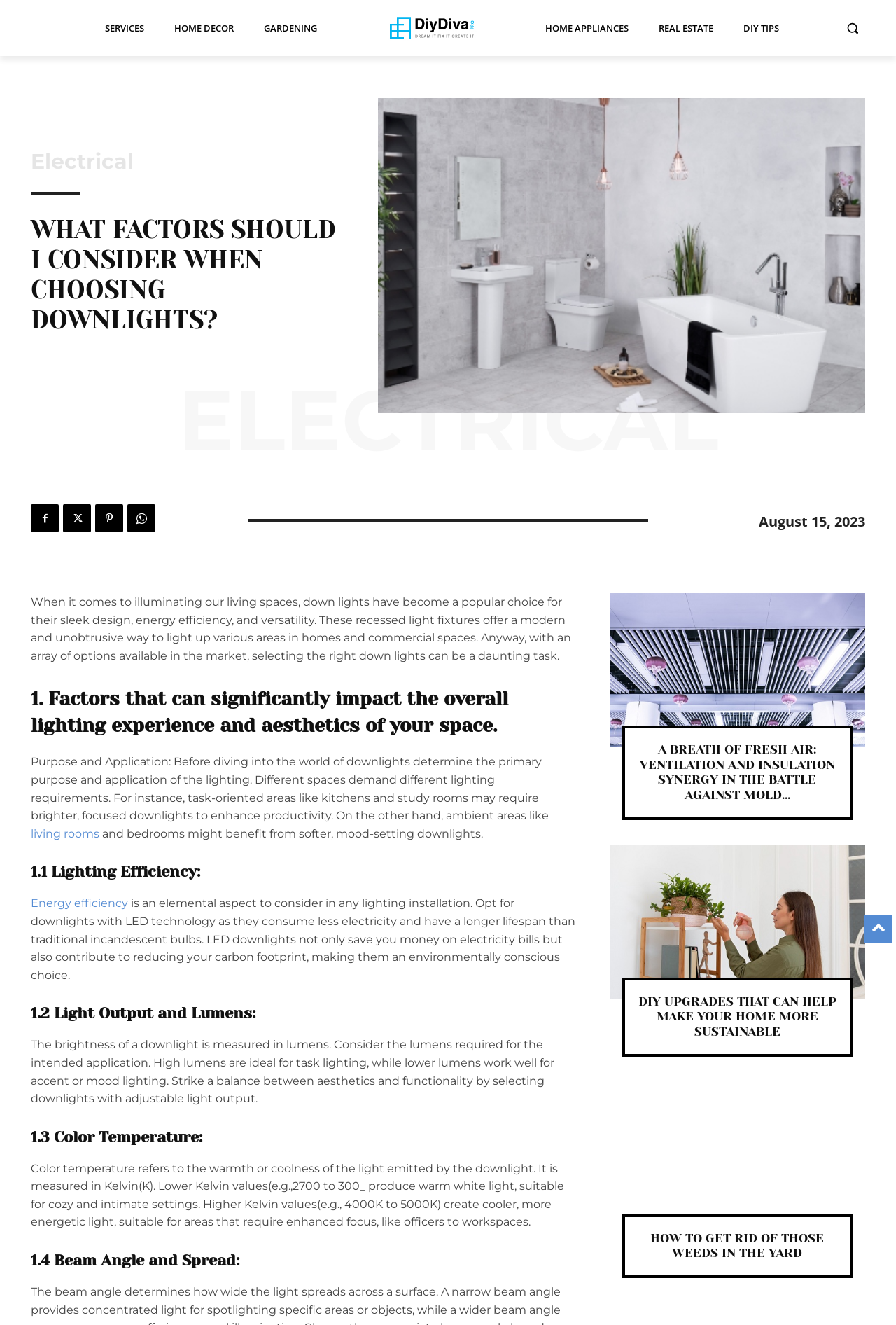Highlight the bounding box coordinates of the region I should click on to meet the following instruction: "Read the article about DIY upgrades for a sustainable home".

[0.68, 0.638, 0.966, 0.754]